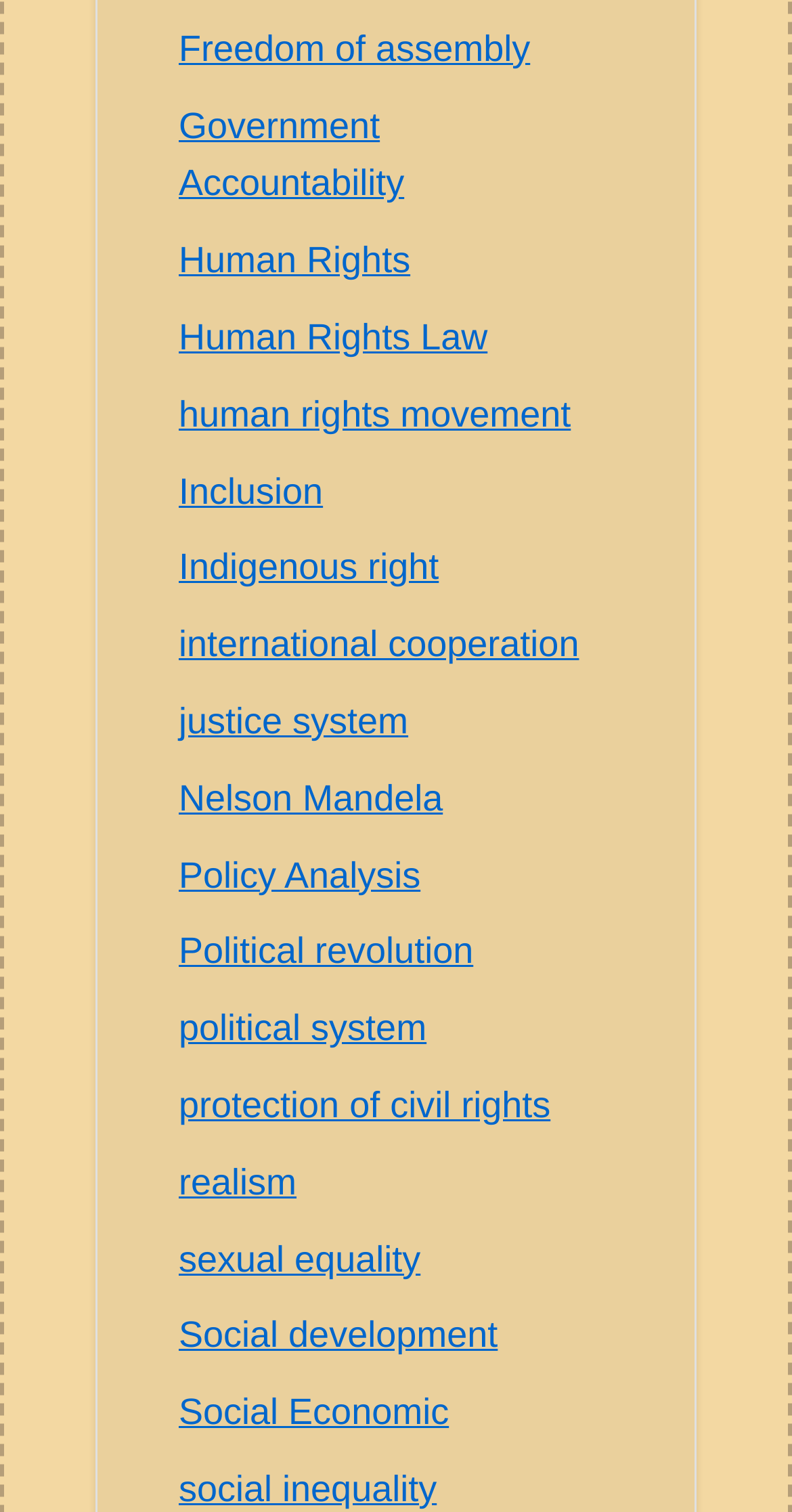How many links are related to human rights?
From the screenshot, provide a brief answer in one word or phrase.

5